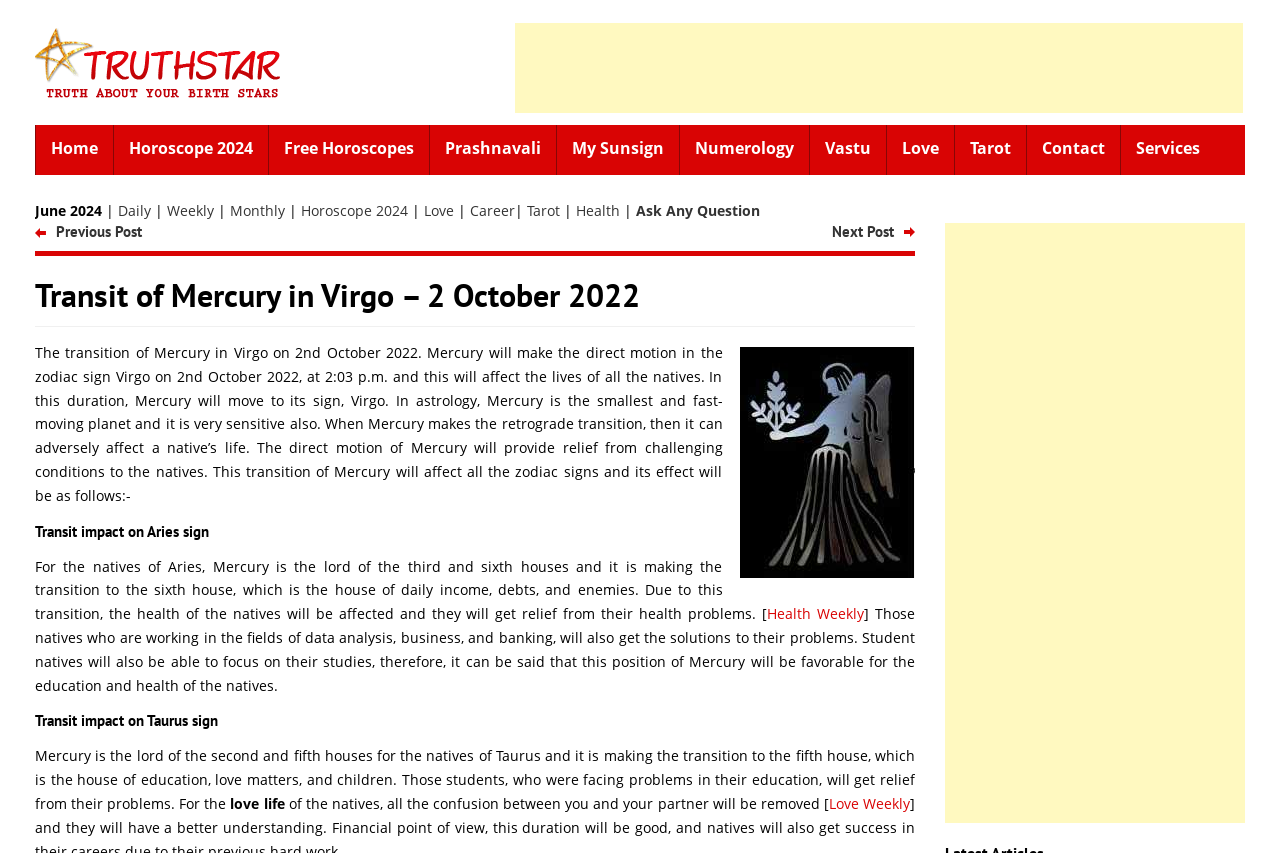Please identify the bounding box coordinates of the clickable area that will fulfill the following instruction: "Read the article about Transit of Mercury in Virgo". The coordinates should be in the format of four float numbers between 0 and 1, i.e., [left, top, right, bottom].

[0.027, 0.323, 0.715, 0.368]